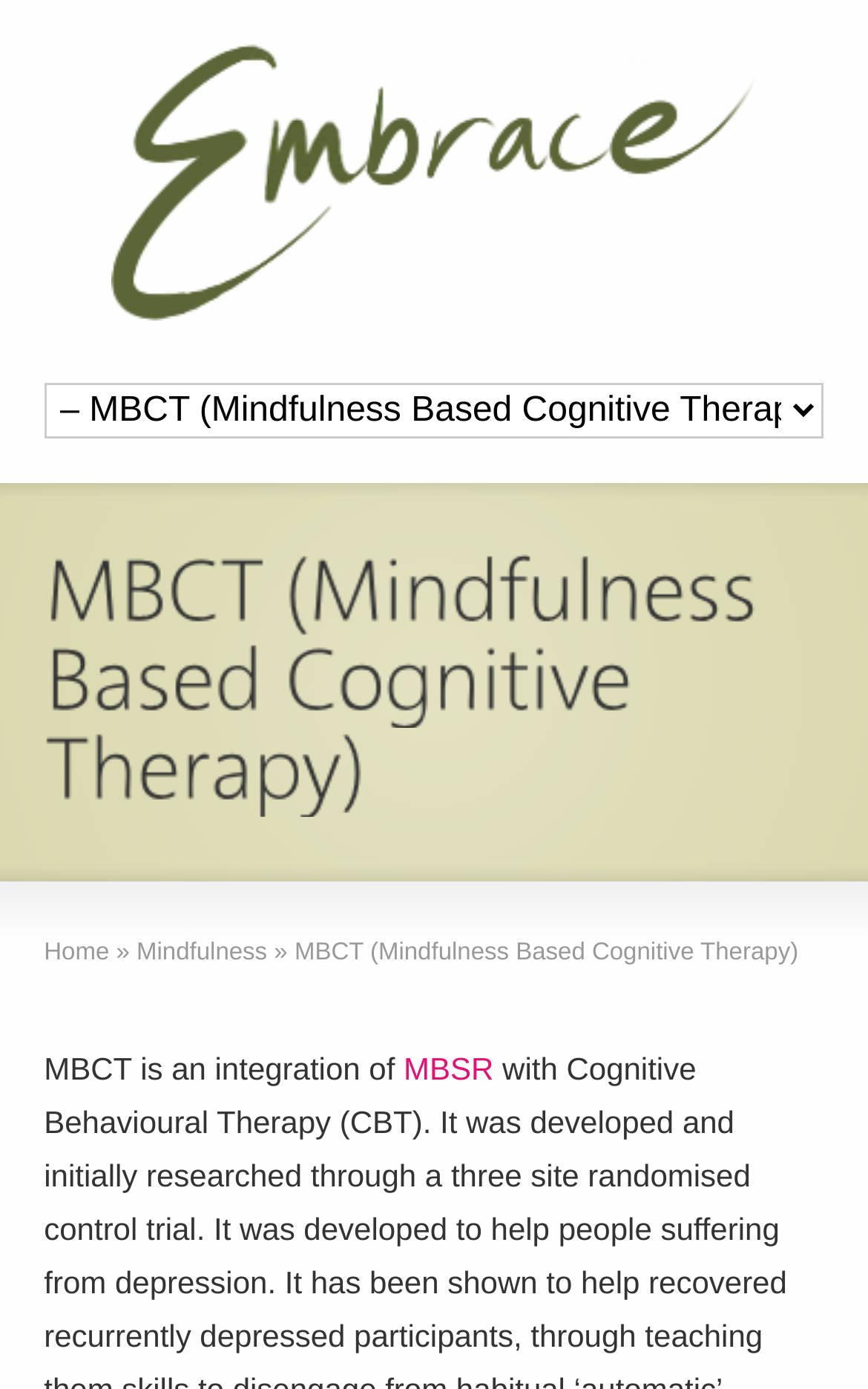Provide a thorough description of the webpage you see.

The webpage is about Mindfulness Based Cognitive Therapy (MBCT), a clinical intervention and treatment protocol. At the top left of the page, there is a logo image and a link to "Embrace" with the text "Embrace" next to it. Below the logo, there is a combobox with no default text. 

The main heading "MBCT (Mindfulness Based Cognitive Therapy)" is located at the top center of the page, spanning almost the entire width. Below the heading, there are five canvas elements arranged horizontally, with three on the left and two on the right, possibly forming a graph or chart.

The navigation menu is located at the bottom left of the page, with links to "Home" and "Mindfulness", separated by a "»" symbol. To the right of the navigation menu, there is a paragraph of text that starts with "MBCT is an integration of" and includes a link to "MBSR".